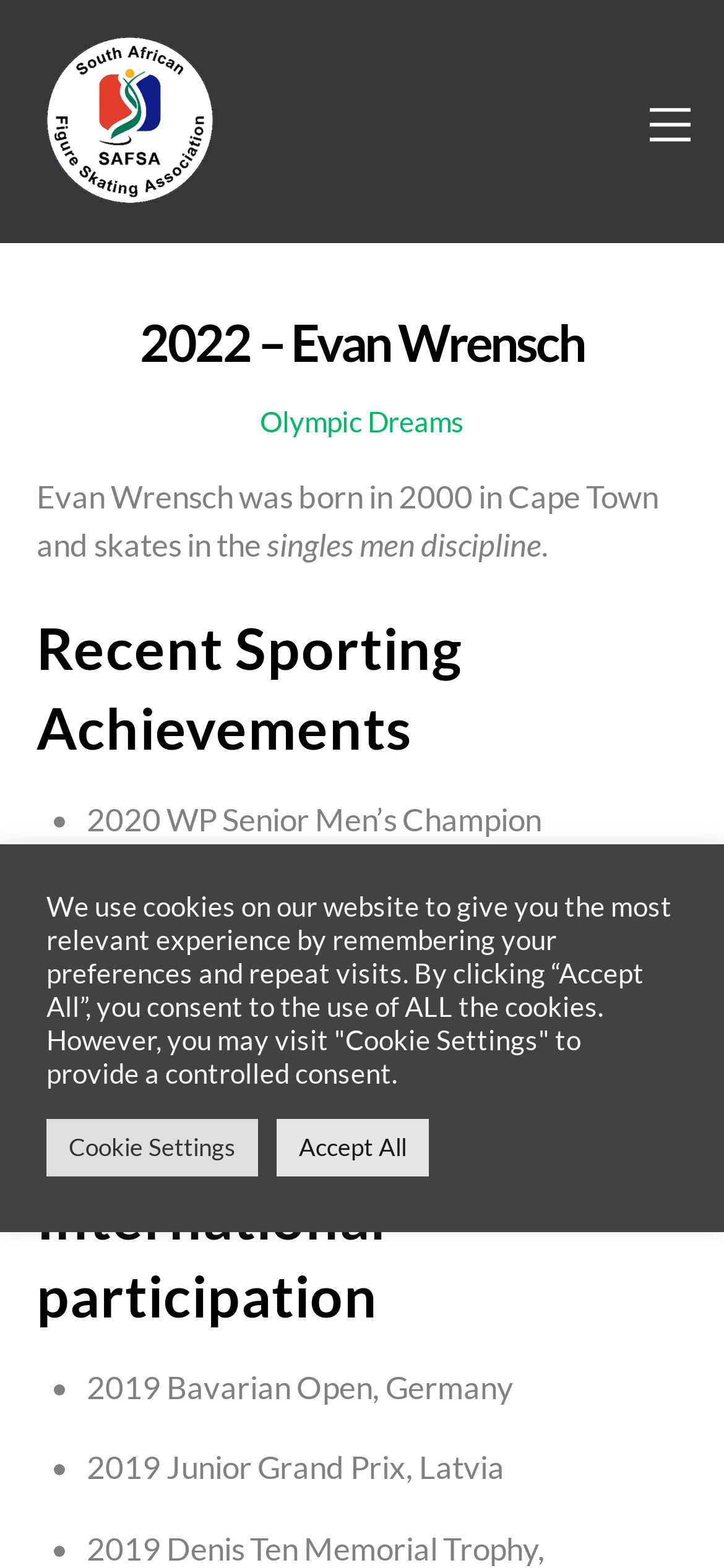Where was Evan Wrensch born?
Using the image, elaborate on the answer with as much detail as possible.

The answer can be found in the static text element that describes Evan Wrensch's biography, which states 'Evan Wrensch was born in 2000 in Cape Town and skates in the singles men discipline.'